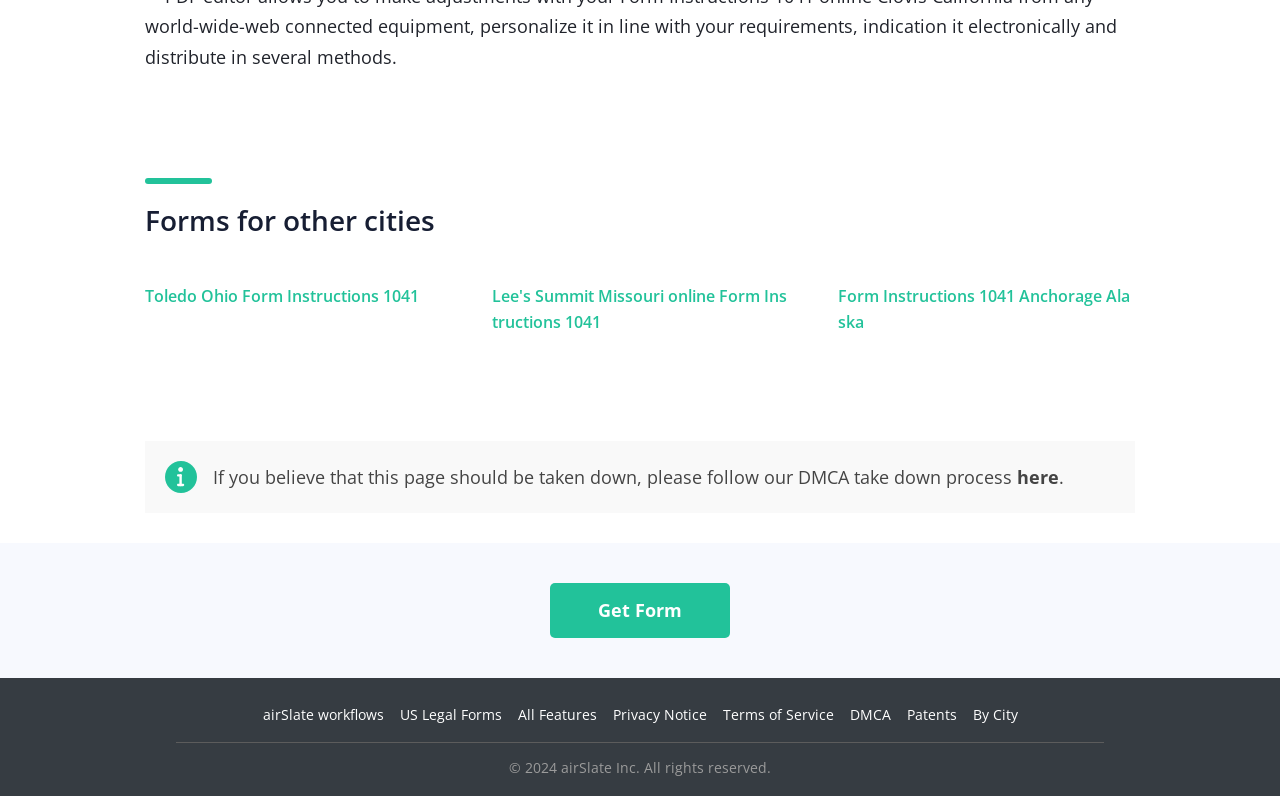Answer the following query concisely with a single word or phrase:
What is the text above the 'Get Form' button?

Forms for other cities